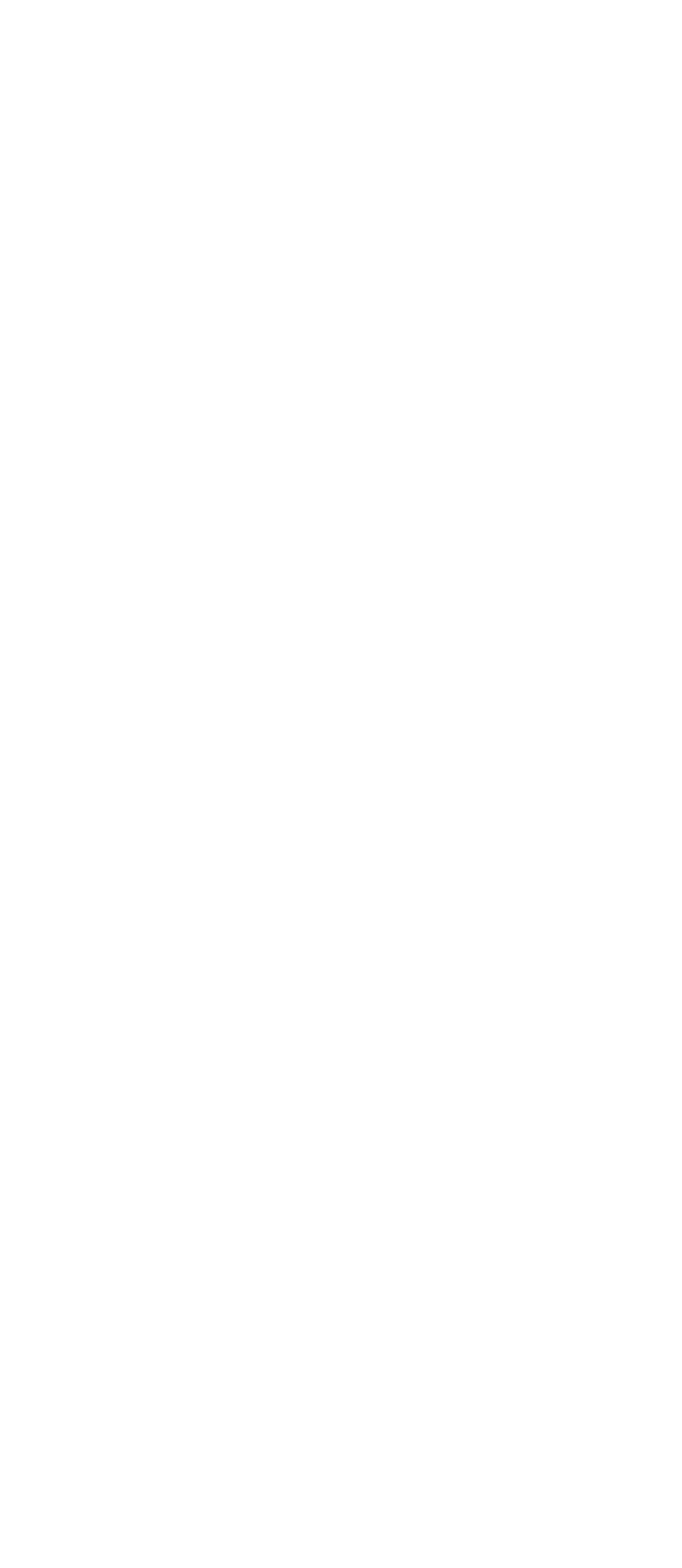How many links are there in the 'ALSO OF INTEREST' section?
Refer to the image and answer the question using a single word or phrase.

4